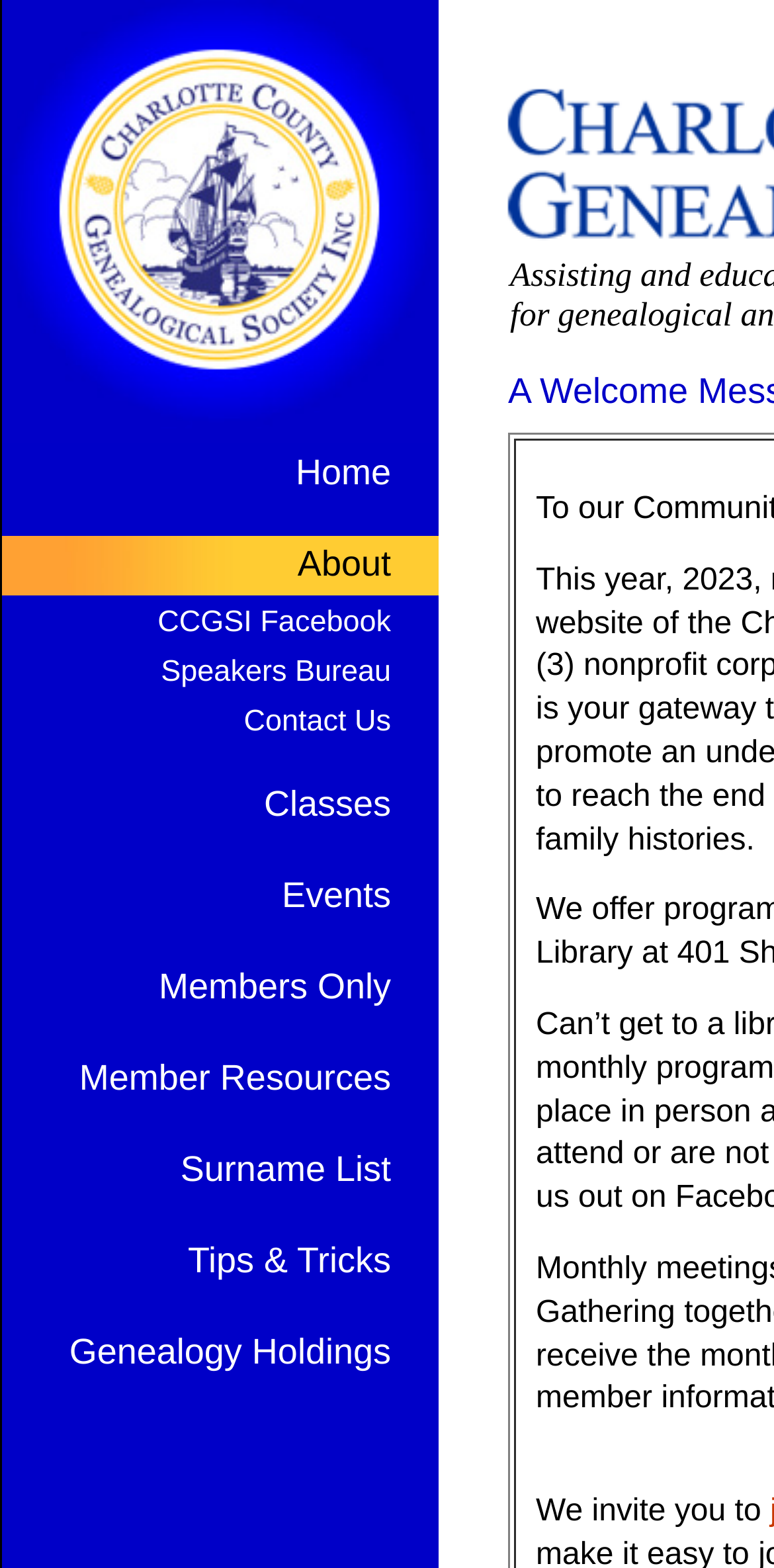What is the name of the genealogical society?
Please provide a detailed and comprehensive answer to the question.

I found the answer by looking at the image element at the top of the webpage, which has the text 'Charlotte County Genealogical Society, Inc.'.